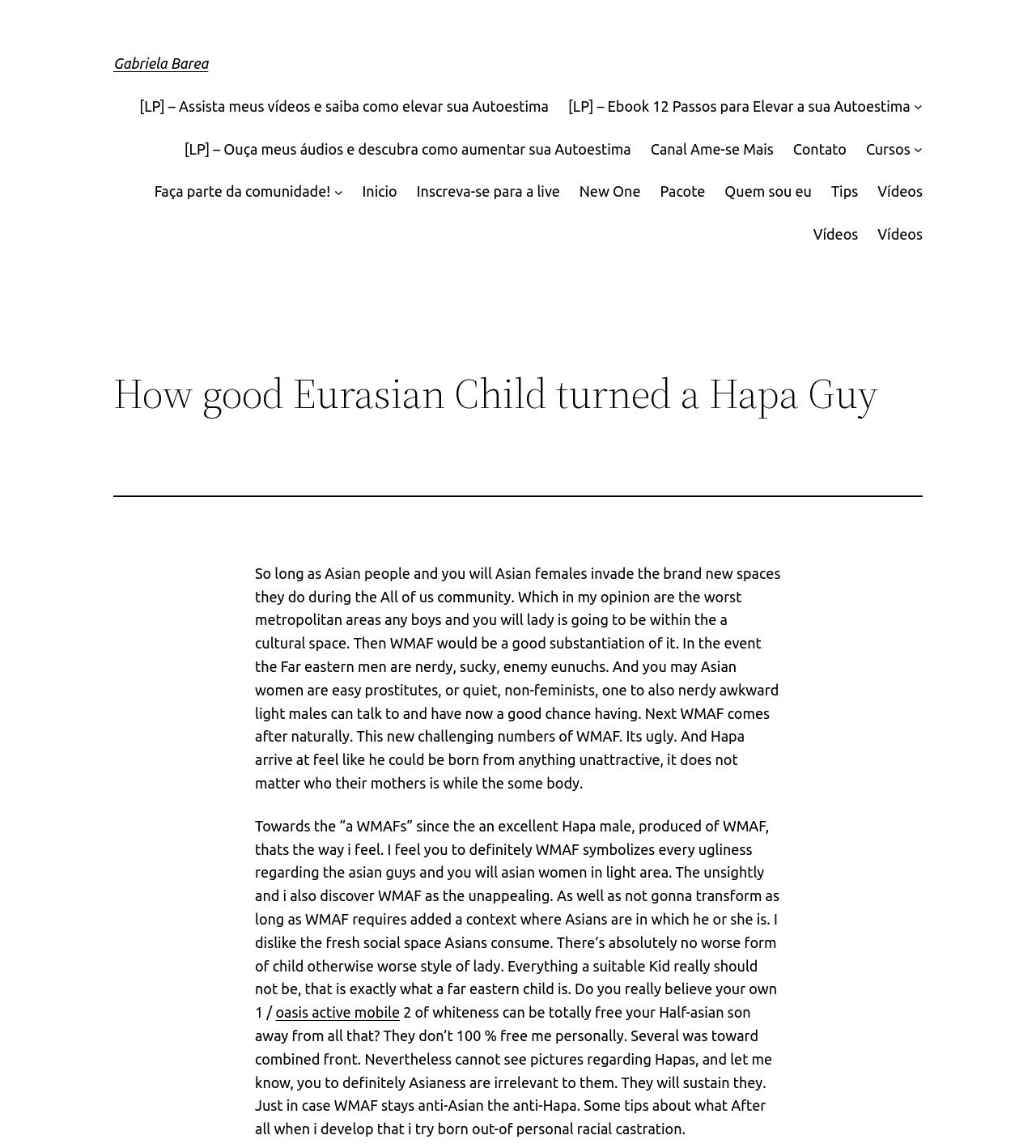Please determine the bounding box coordinates of the clickable area required to carry out the following instruction: "Learn about 'ARTIFICIAL INTELLIGENCE'". The coordinates must be four float numbers between 0 and 1, represented as [left, top, right, bottom].

None